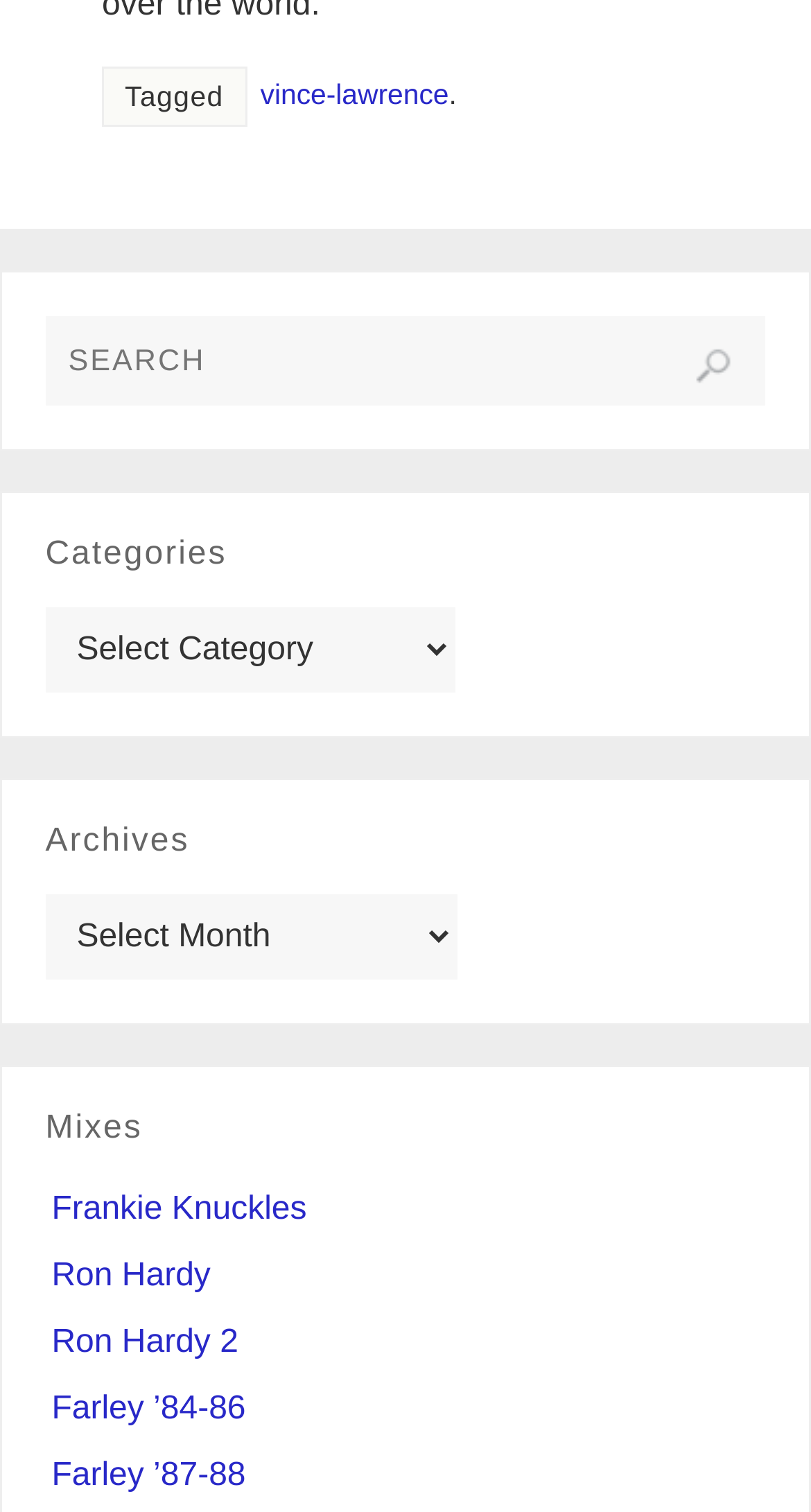Determine the bounding box coordinates of the region I should click to achieve the following instruction: "Click the Hartley Group link". Ensure the bounding box coordinates are four float numbers between 0 and 1, i.e., [left, top, right, bottom].

None